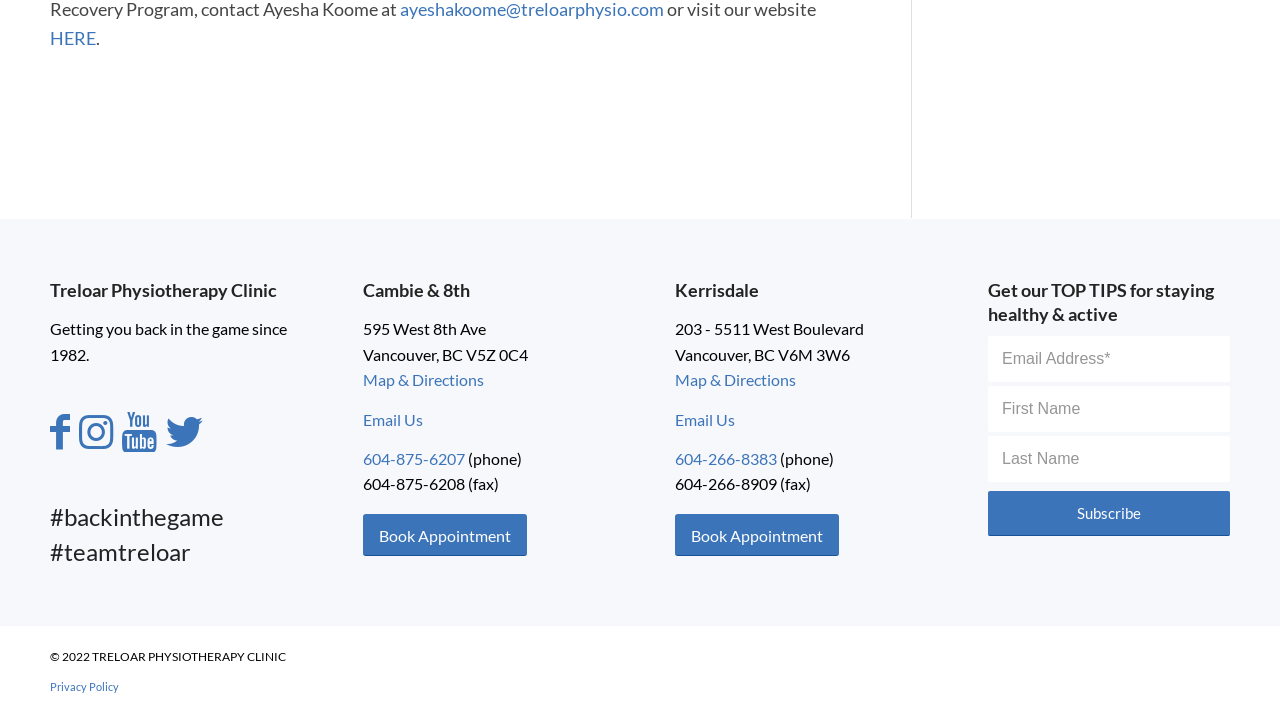Locate the bounding box coordinates of the element that needs to be clicked to carry out the instruction: "Click on the 'Book Appointment' link". The coordinates should be given as four float numbers ranging from 0 to 1, i.e., [left, top, right, bottom].

[0.283, 0.716, 0.411, 0.775]